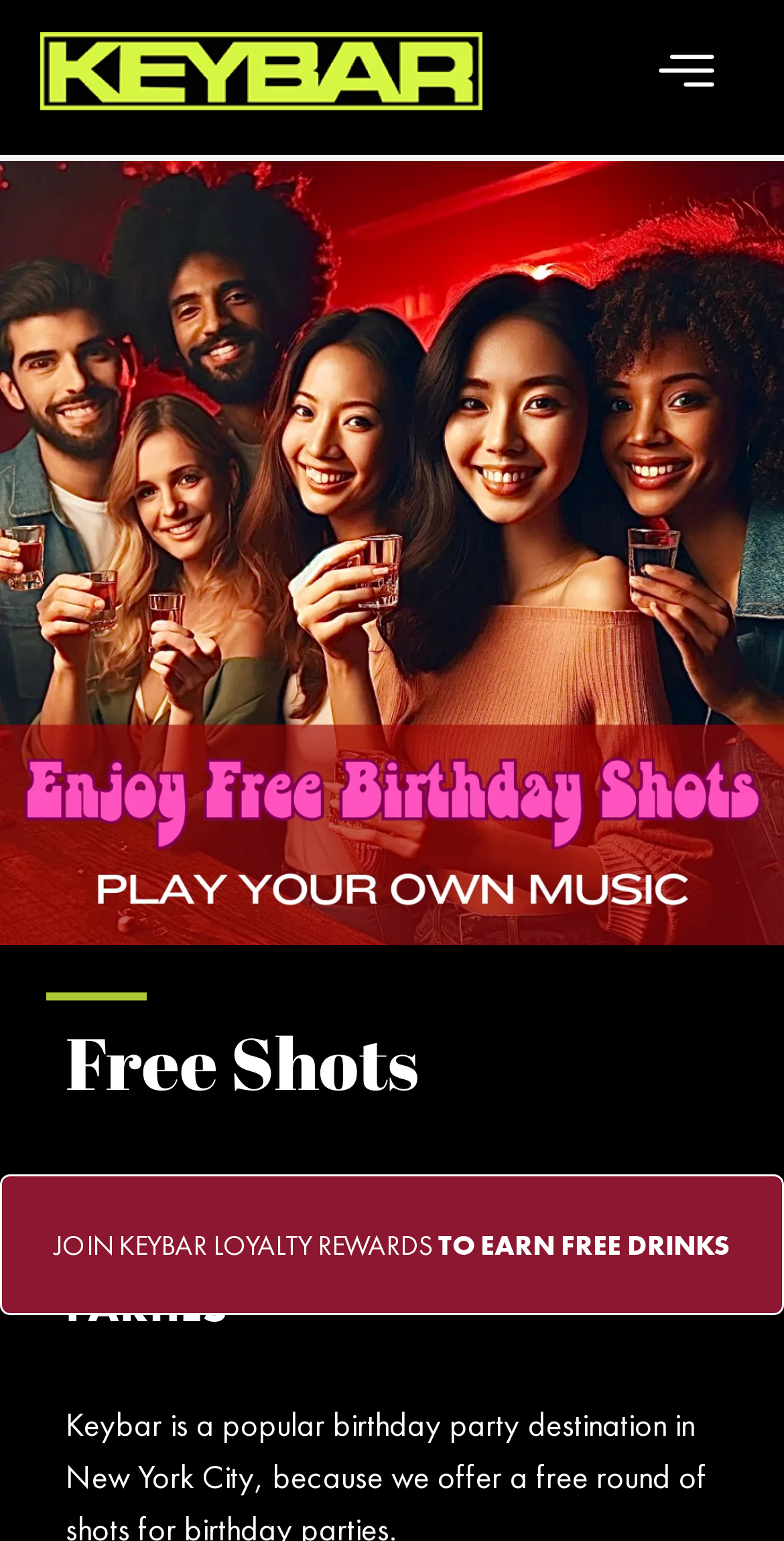Bounding box coordinates should be provided in the format (top-left x, top-left y, bottom-right x, bottom-right y) with all values between 0 and 1. Identify the bounding box for this UI element: Main Menu

[0.801, 0.009, 0.949, 0.084]